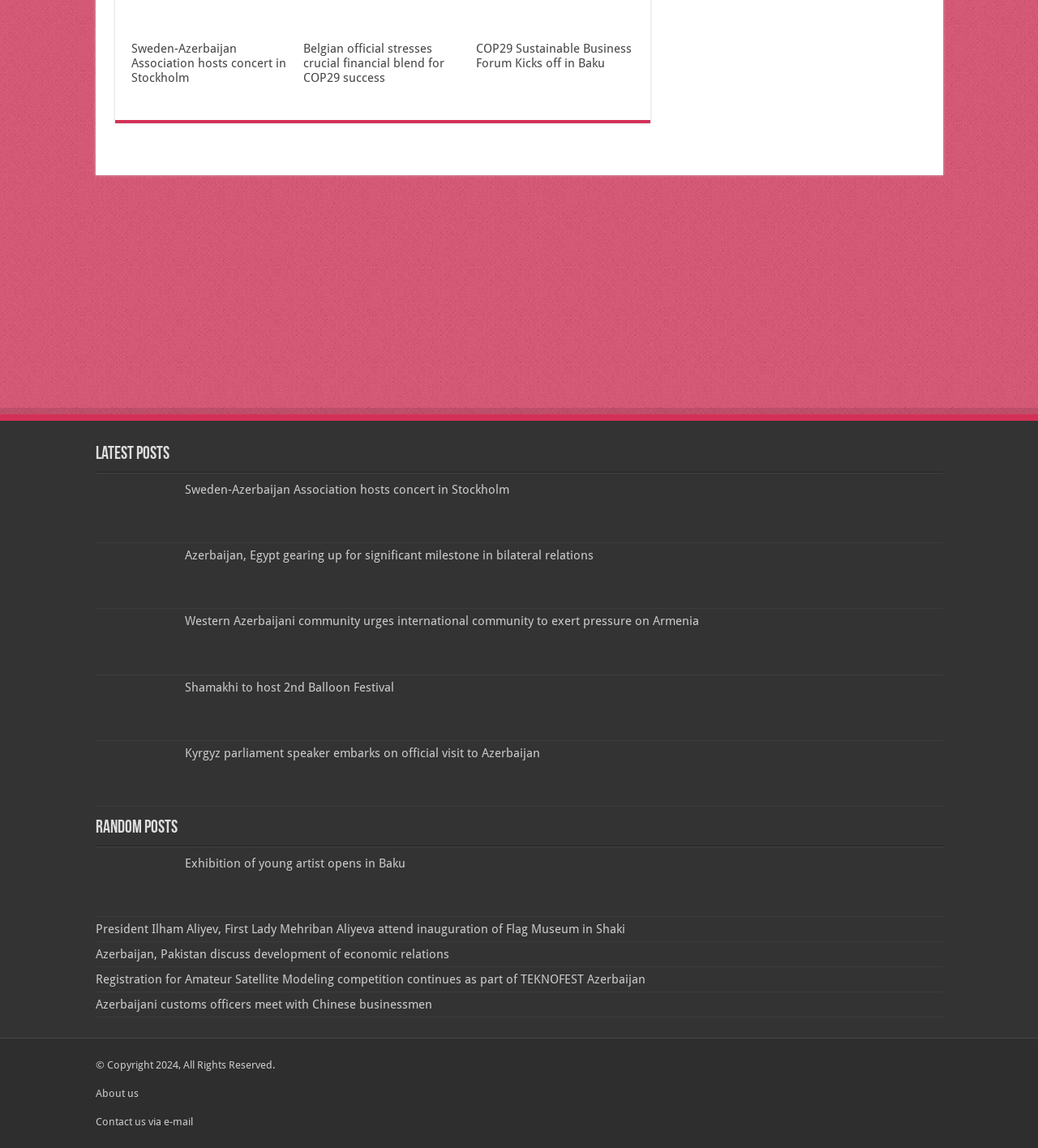What is the title of the third link under 'Latest Posts'?
Please ensure your answer to the question is detailed and covers all necessary aspects.

The third link under 'Latest Posts' has a heading 'Azerbaijan, Egypt gearing up for significant milestone in bilateral relations', which suggests that the title of the third link is related to Azerbaijan and Egypt's bilateral relations.